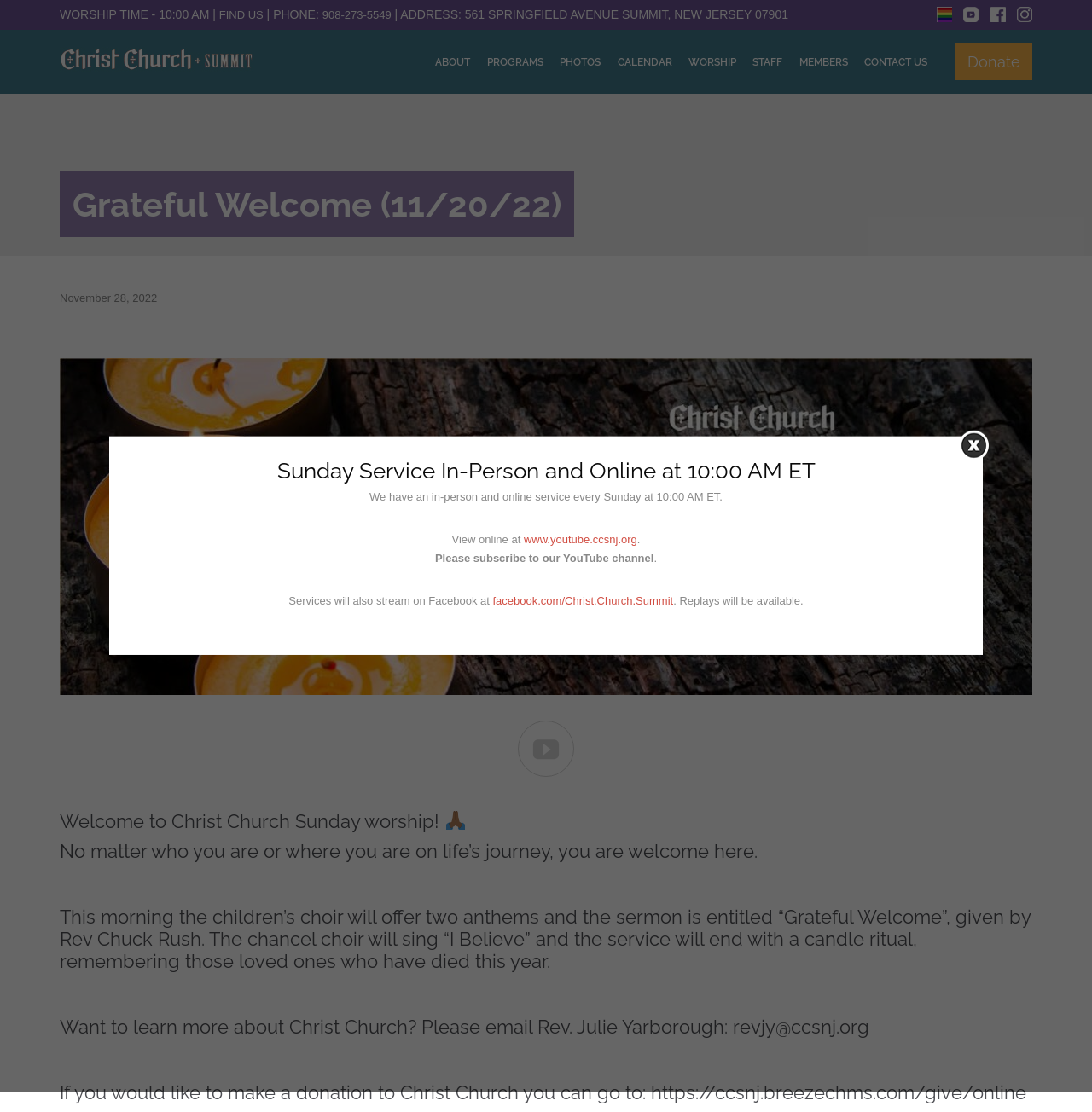What is the title of the sermon?
Respond to the question with a single word or phrase according to the image.

Grateful Welcome